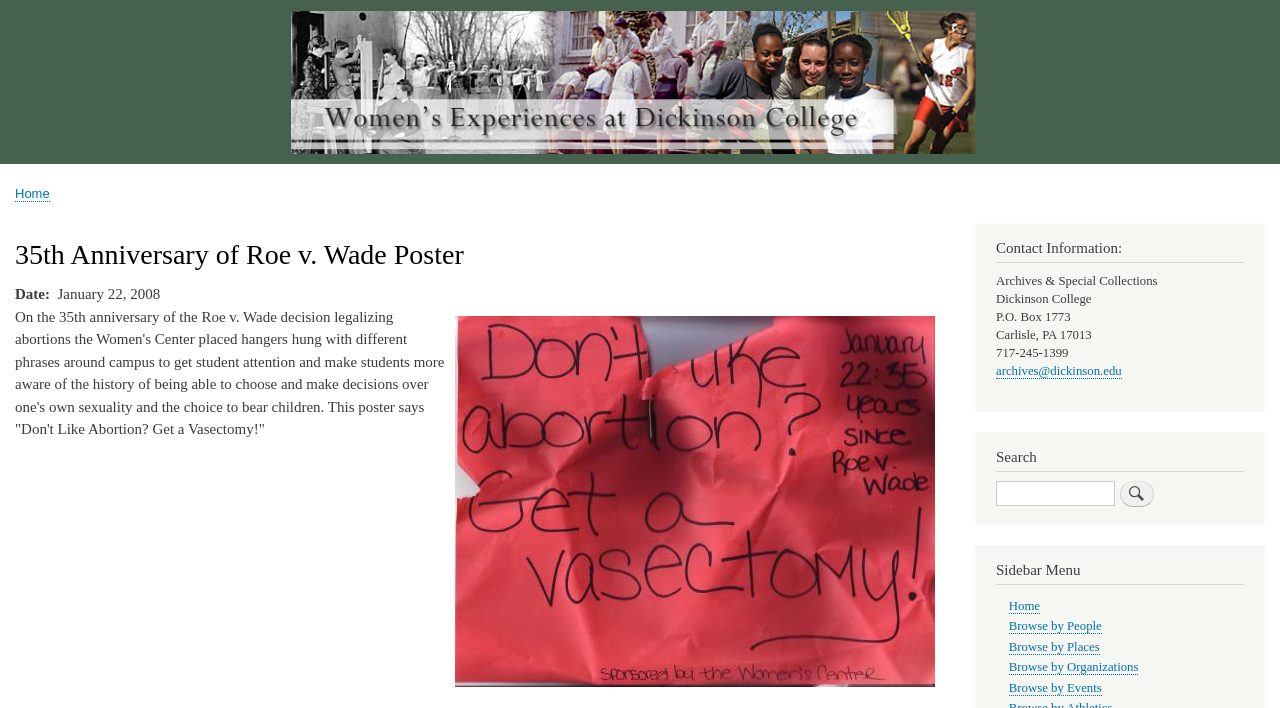Describe all the visual and textual components of the webpage comprehensively.

The webpage is about the 35th anniversary of Roe v. Wade, a significant event in the history of women's rights. At the top left corner, there is a link to "Skip to main content" and a navigation menu with a "Home" link and a breadcrumb trail. Below the navigation menu, there is a heading that reads "35th Anniversary of Roe v. Wade Poster".

To the right of the heading, there is a button with an image of the poster, which is accompanied by a description of the event. The description explains that the Women's Center at Dickinson College placed hangers with different phrases around campus to raise awareness about the history of reproductive rights and the importance of choice.

Below the poster, there is a section with contact information, including the address, phone number, and email of the Archives & Special Collections at Dickinson College. To the right of the contact information, there is a search bar with a heading that reads "Search" and a button to submit the search query.

Further down the page, there is a sidebar menu with links to "Home", "Browse by People", "Browse by Places", "Browse by Organizations", and "Browse by Events".